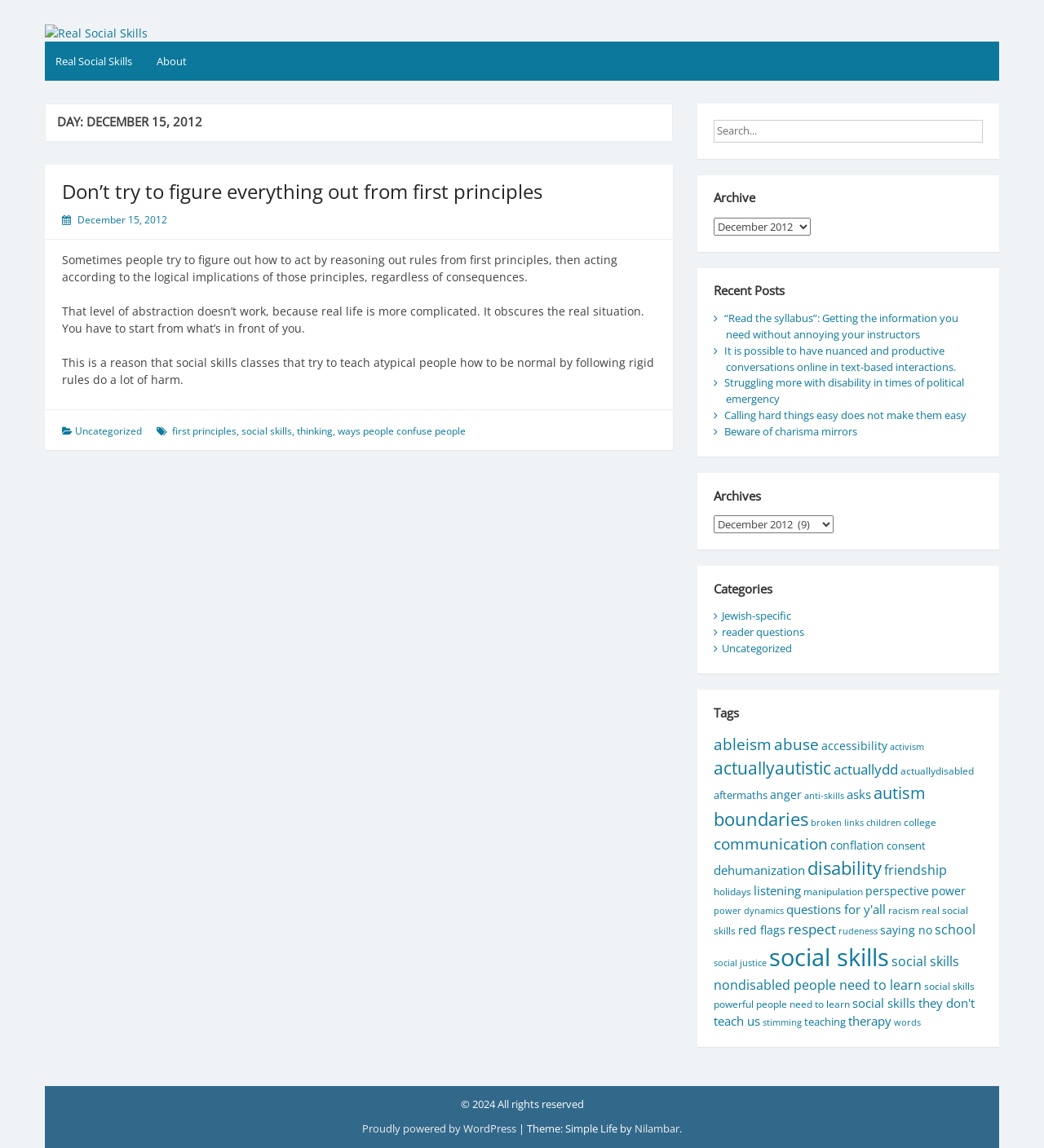How many links are there in the 'Recent Posts' section?
Please utilize the information in the image to give a detailed response to the question.

I counted the number of link elements inside the 'Recent Posts' section and found 5 links.